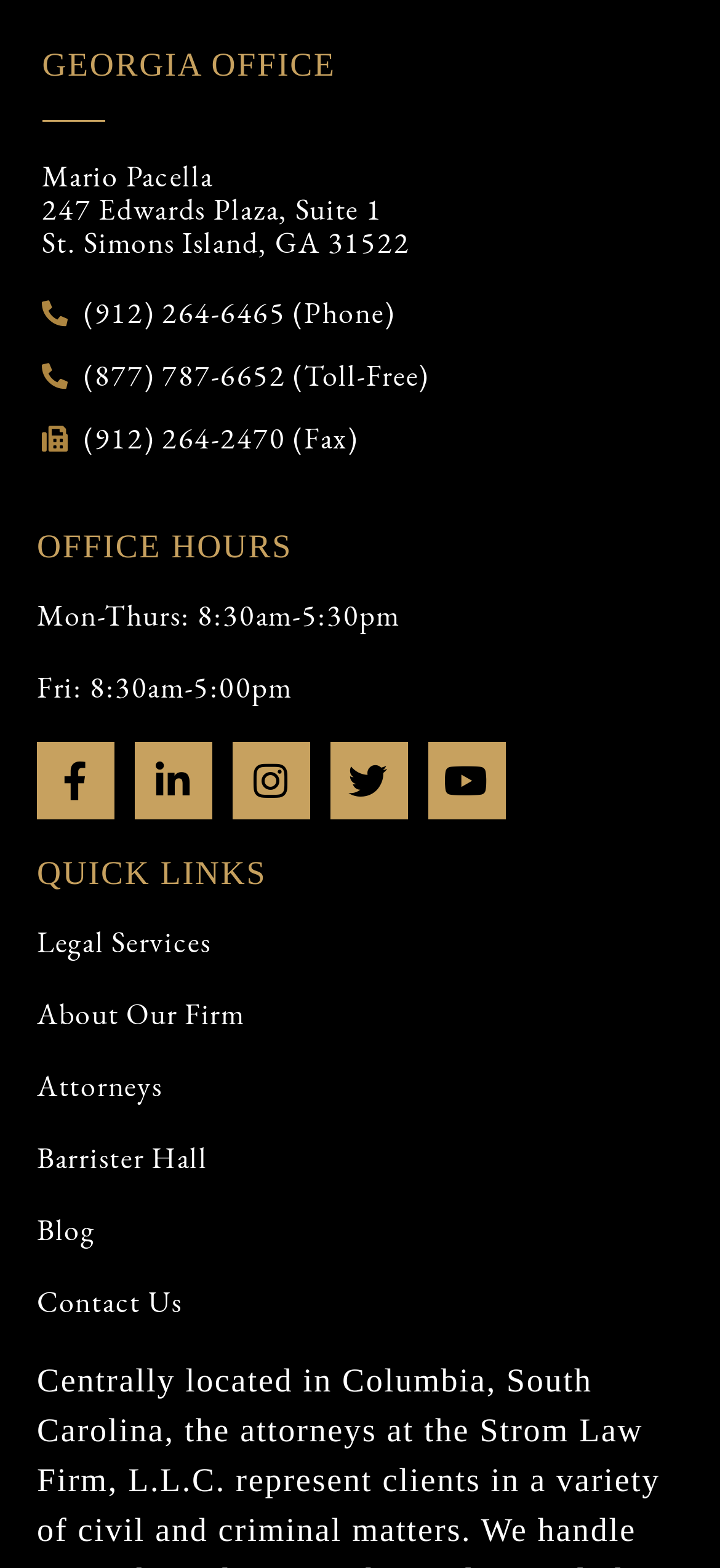Answer the following query concisely with a single word or phrase:
What is the phone number?

(912) 264-6465